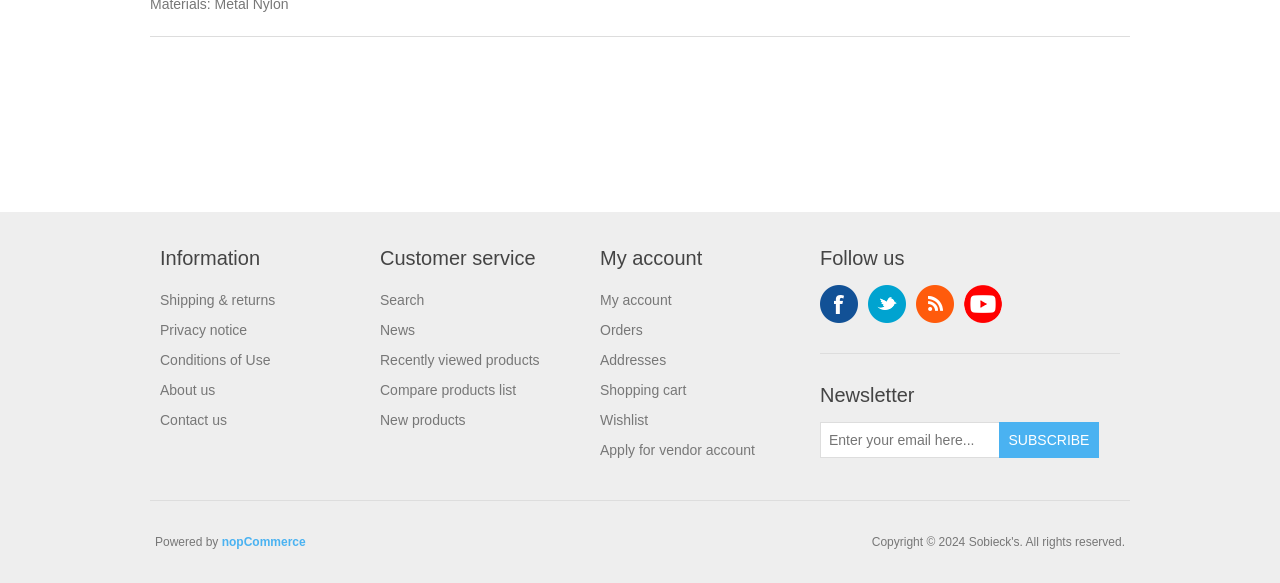Please determine the bounding box coordinates of the clickable area required to carry out the following instruction: "View shipping and returns information". The coordinates must be four float numbers between 0 and 1, represented as [left, top, right, bottom].

[0.125, 0.501, 0.215, 0.528]